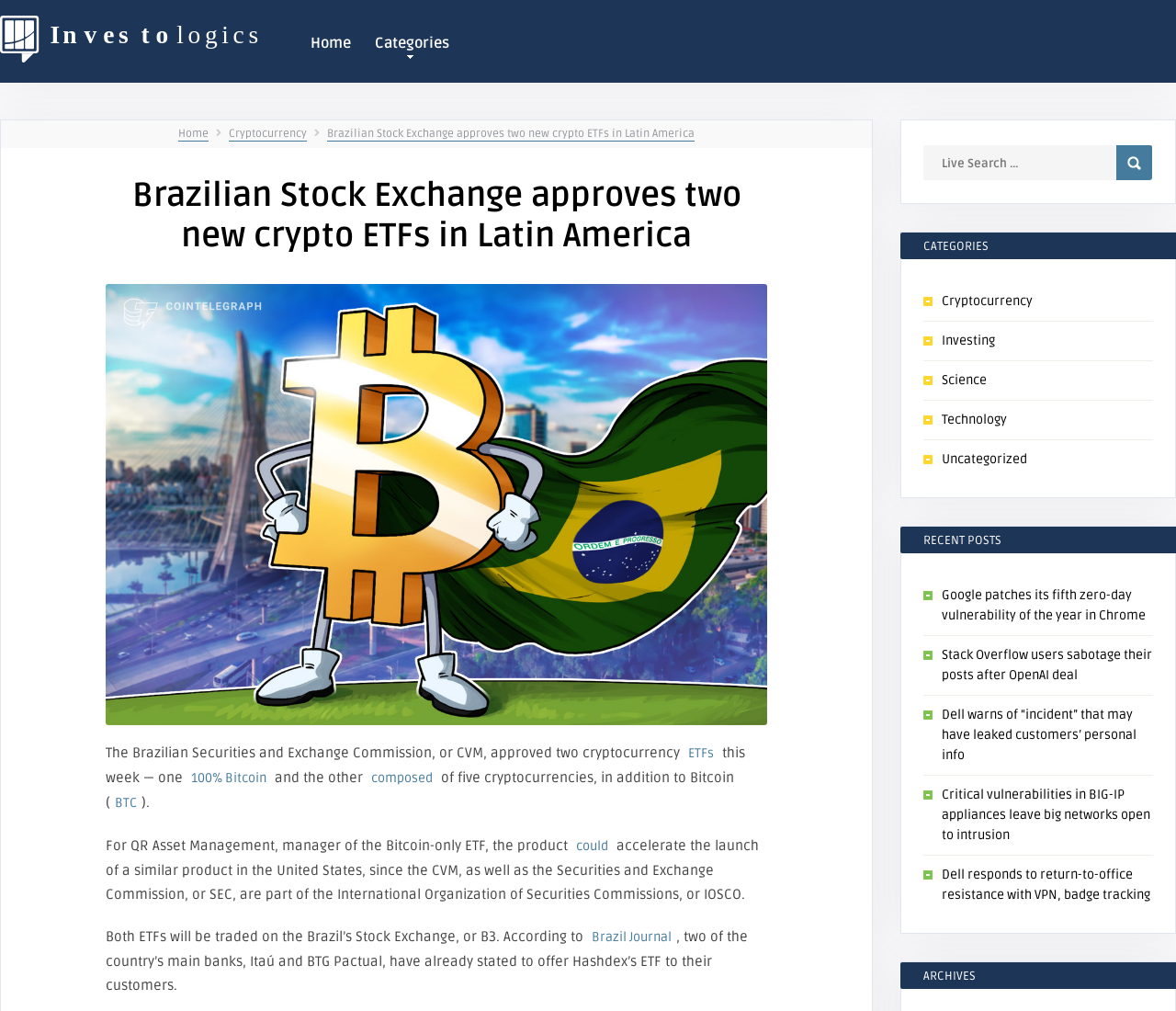What is the name of the organization that approved the ETFs?
Please ensure your answer to the question is detailed and covers all necessary aspects.

I found the information in the text 'The Brazilian Securities and Exchange Commission, or CVM, approved two cryptocurrency...' which indicates that the CVM is the organization that approved the ETFs.